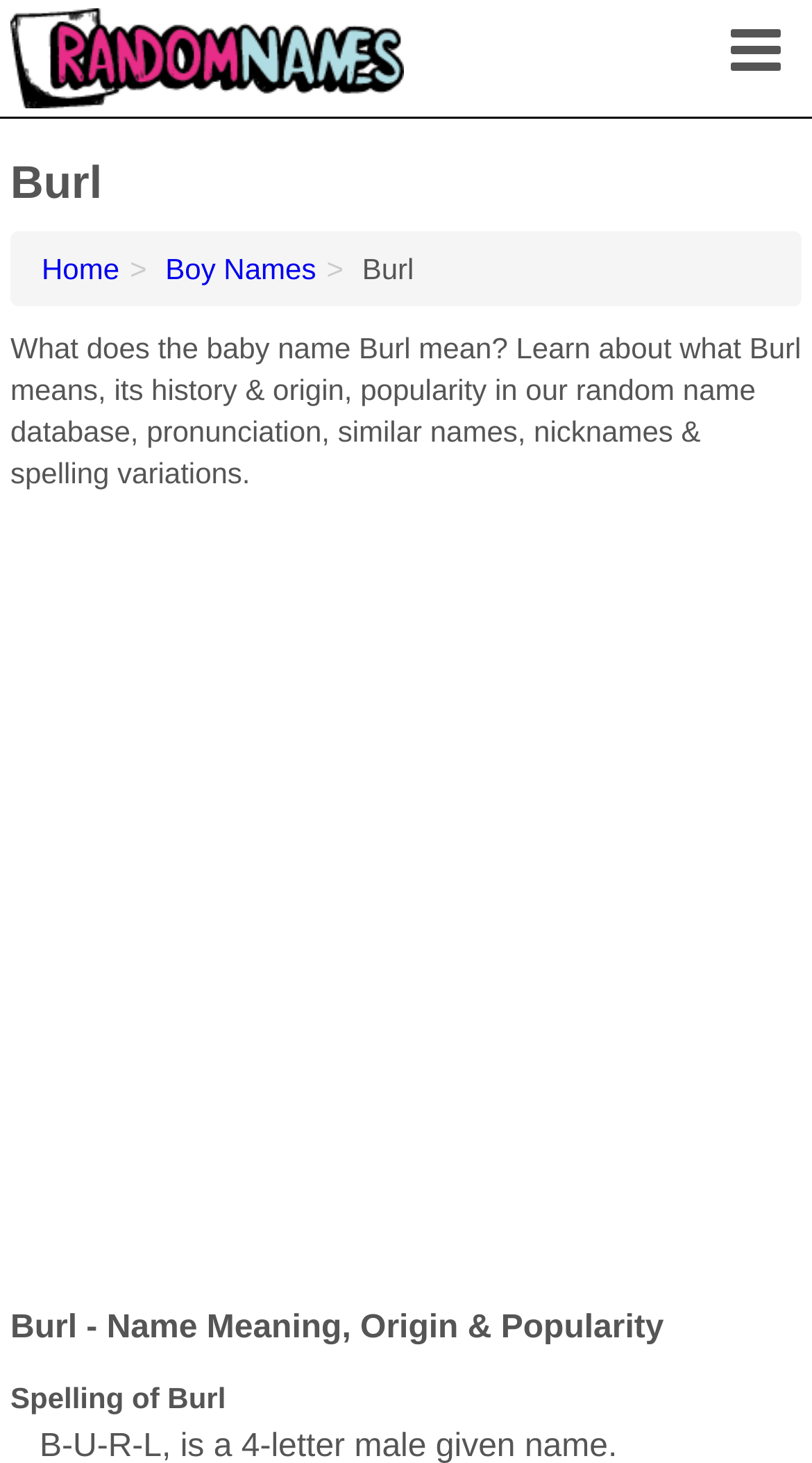What is the spelling variation of Burl discussed on this webpage?
Please provide a comprehensive answer to the question based on the webpage screenshot.

The description list term element with the text 'Spelling of Burl' suggests that the webpage discusses at least one spelling variation of the name Burl.